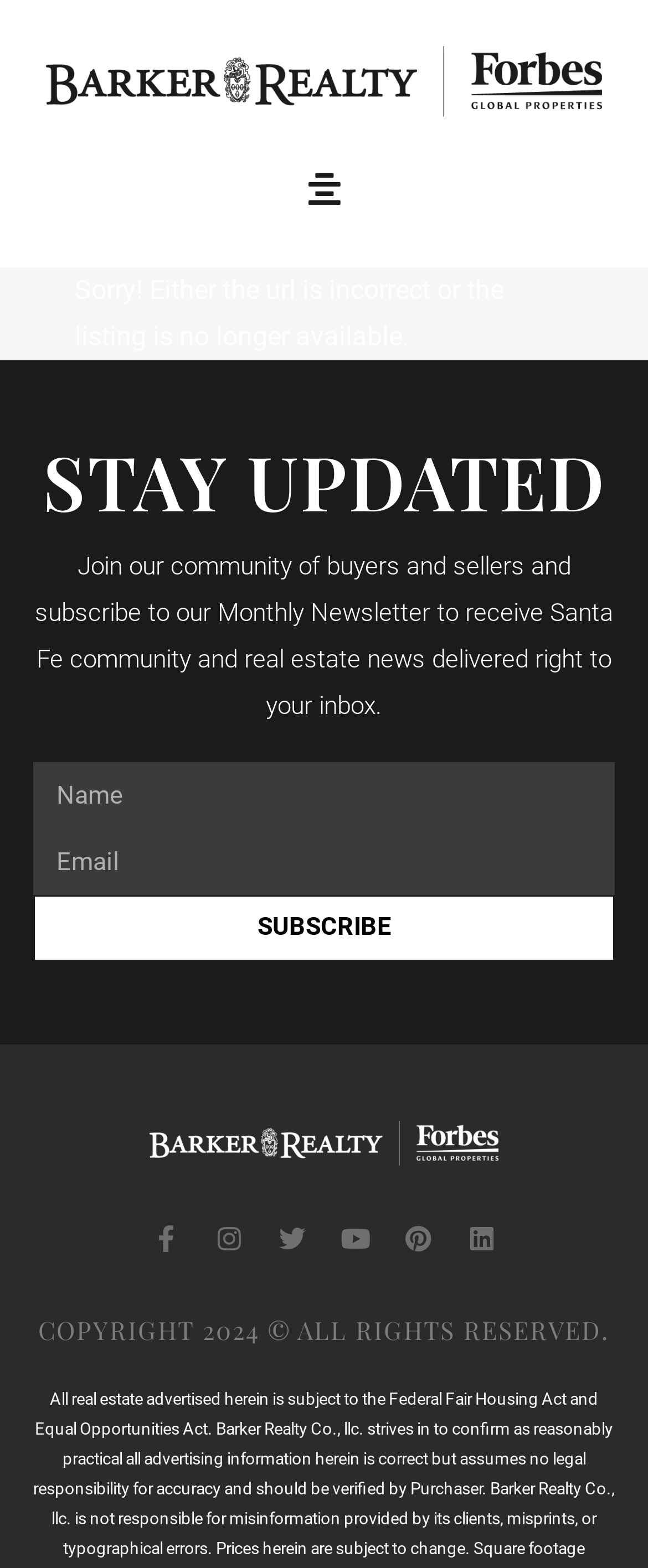Reply to the question below using a single word or brief phrase:
What is the purpose of the 'SUBSCRIBE' button?

To receive newsletter